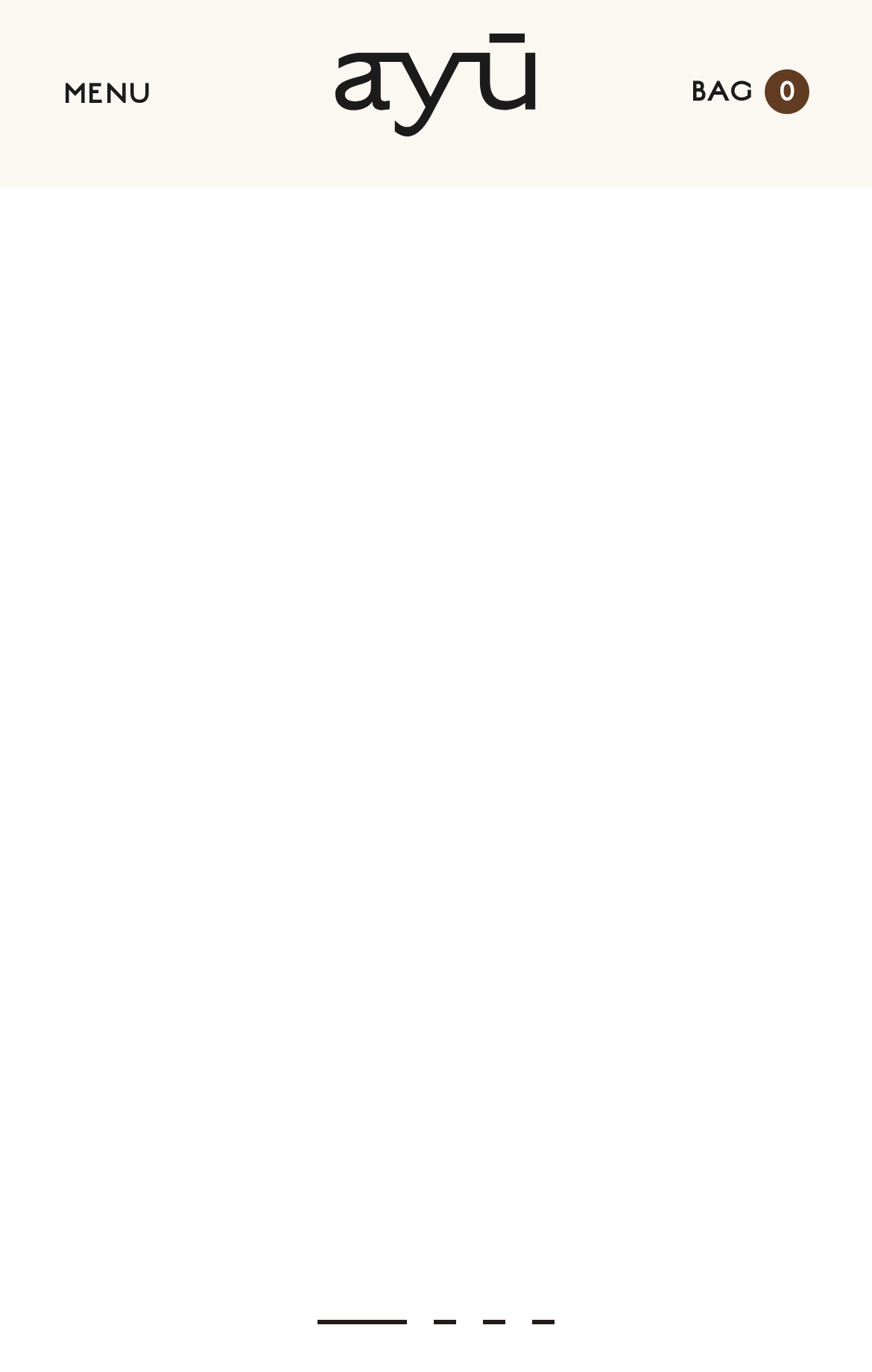Find and provide the bounding box coordinates for the UI element described here: "Menu". The coordinates should be given as four float numbers between 0 and 1: [left, top, right, bottom].

[0.046, 0.058, 0.175, 0.079]